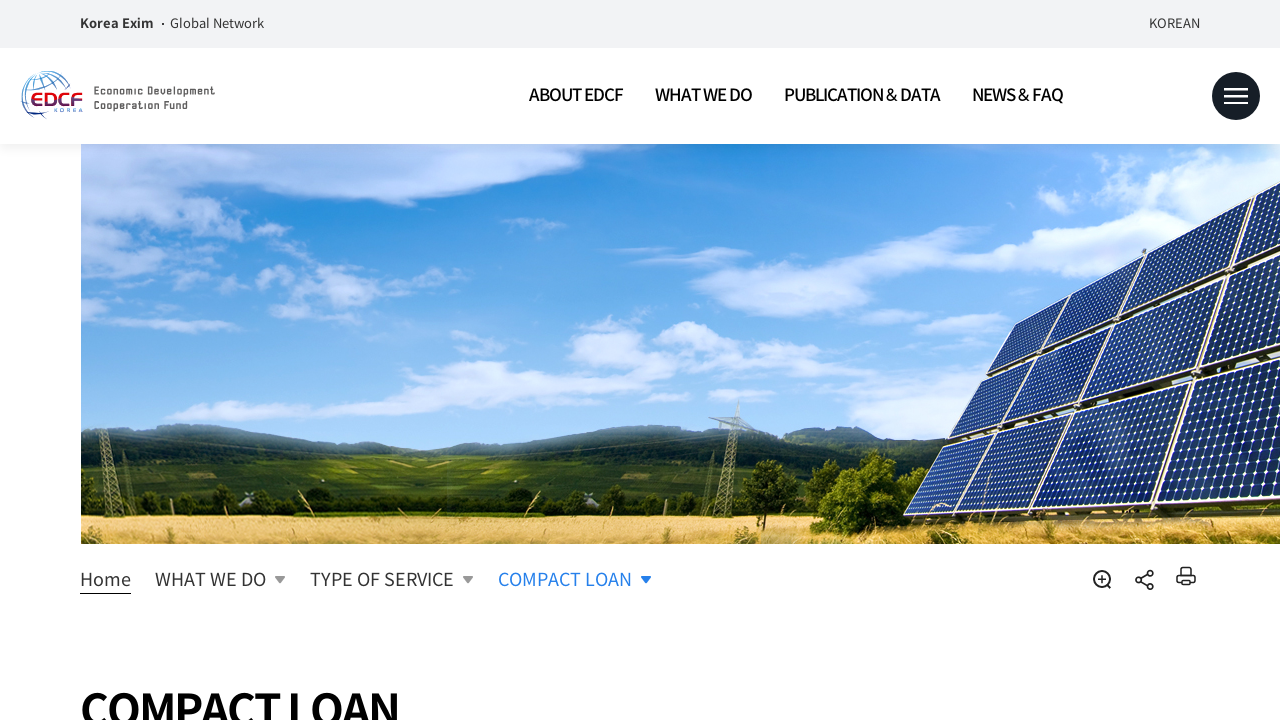Refer to the screenshot and give an in-depth answer to this question: What is the name of the organization?

The name of the organization can be found in the heading element 'EDCF - Economic Development Cooperation Fund' which is located at the top of the webpage.